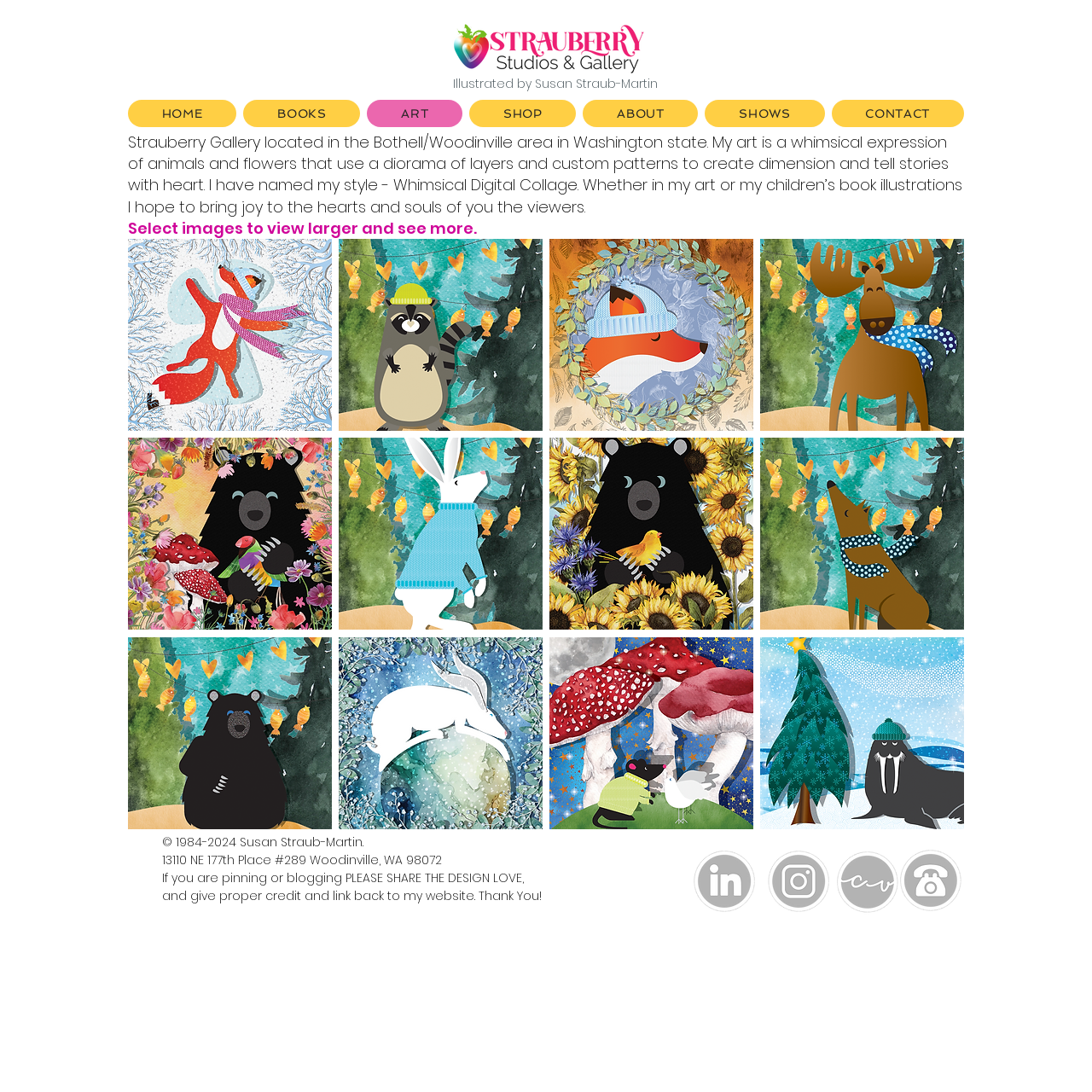Determine the bounding box coordinates of the section to be clicked to follow the instruction: "View the ART gallery". The coordinates should be given as four float numbers between 0 and 1, formatted as [left, top, right, bottom].

[0.336, 0.091, 0.423, 0.116]